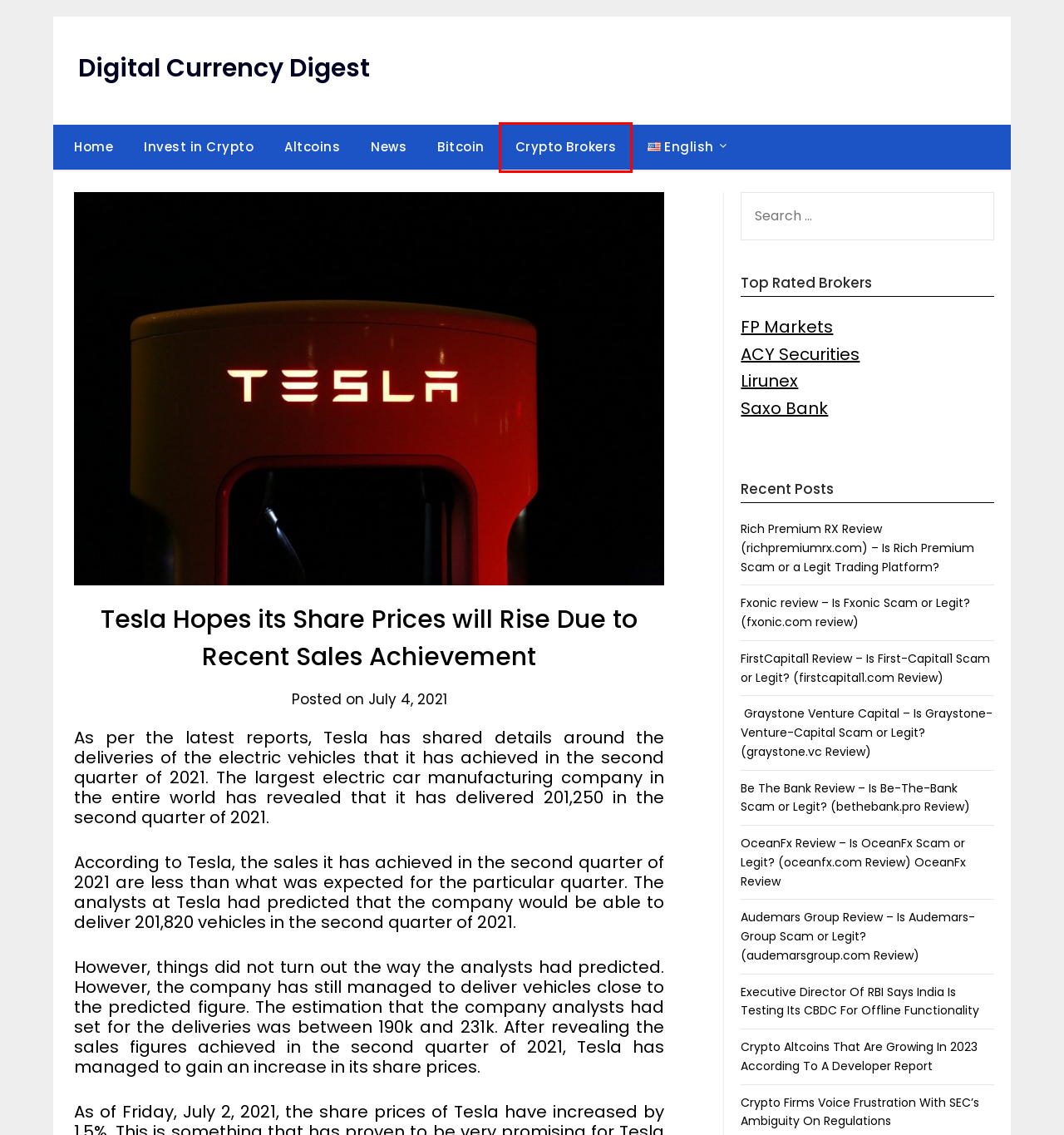You see a screenshot of a webpage with a red bounding box surrounding an element. Pick the webpage description that most accurately represents the new webpage after interacting with the element in the red bounding box. The options are:
A. OceanFx Review – Is OceanFx Scam or Legit? (oceanfx.com Review) OceanFx Review - Altcoin Dir
B. Crypto Altcoins That Are Growing In 2023 According To A Developer Report - Digital Currency Digest
C. Fxonic review – Is Fxonic Scam or Legit? (fxonic.com review) - Digital Currency Digest
D. Brokers - Digital Currency Digest
E. Saxo Bank Review – The All-Rounder in Online Trading - Digital Currency Digest
F. Gojek Plans to Expand Its Services Outside Indonesia - Digital Currency Digest
G. FirstCapital1 Review - Is First-Capital1 Scam or Legit? (firstcapital1.com Review) - Altcoin Dir
H. News - Digital Currency Digest

D